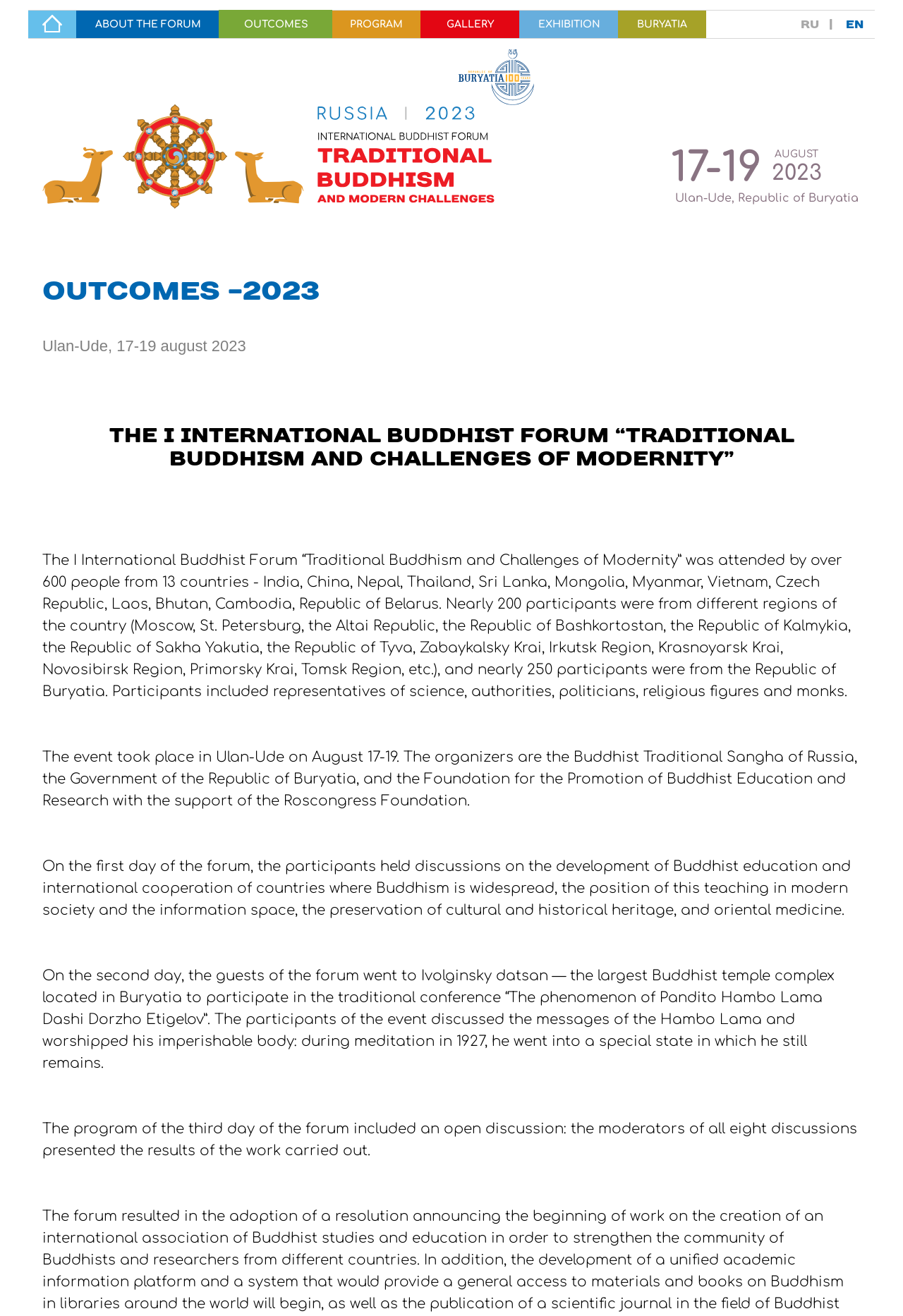Provide the bounding box coordinates in the format (top-left x, top-left y, bottom-right x, bottom-right y). All values are floating point numbers between 0 and 1. Determine the bounding box coordinate of the UI element described as: Ru

[0.886, 0.014, 0.907, 0.023]